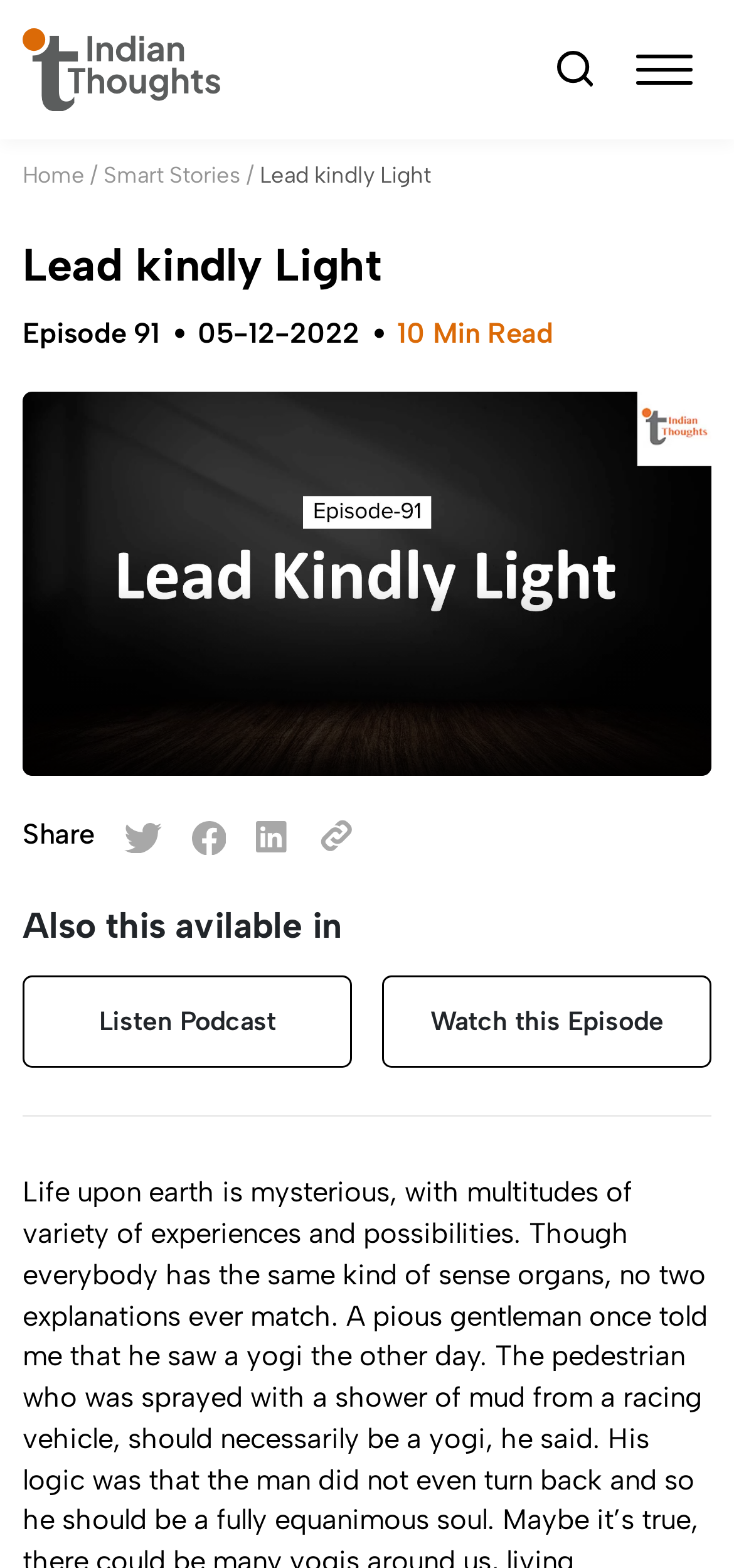Pinpoint the bounding box coordinates of the clickable element to carry out the following instruction: "Share the current episode."

[0.031, 0.522, 0.128, 0.543]